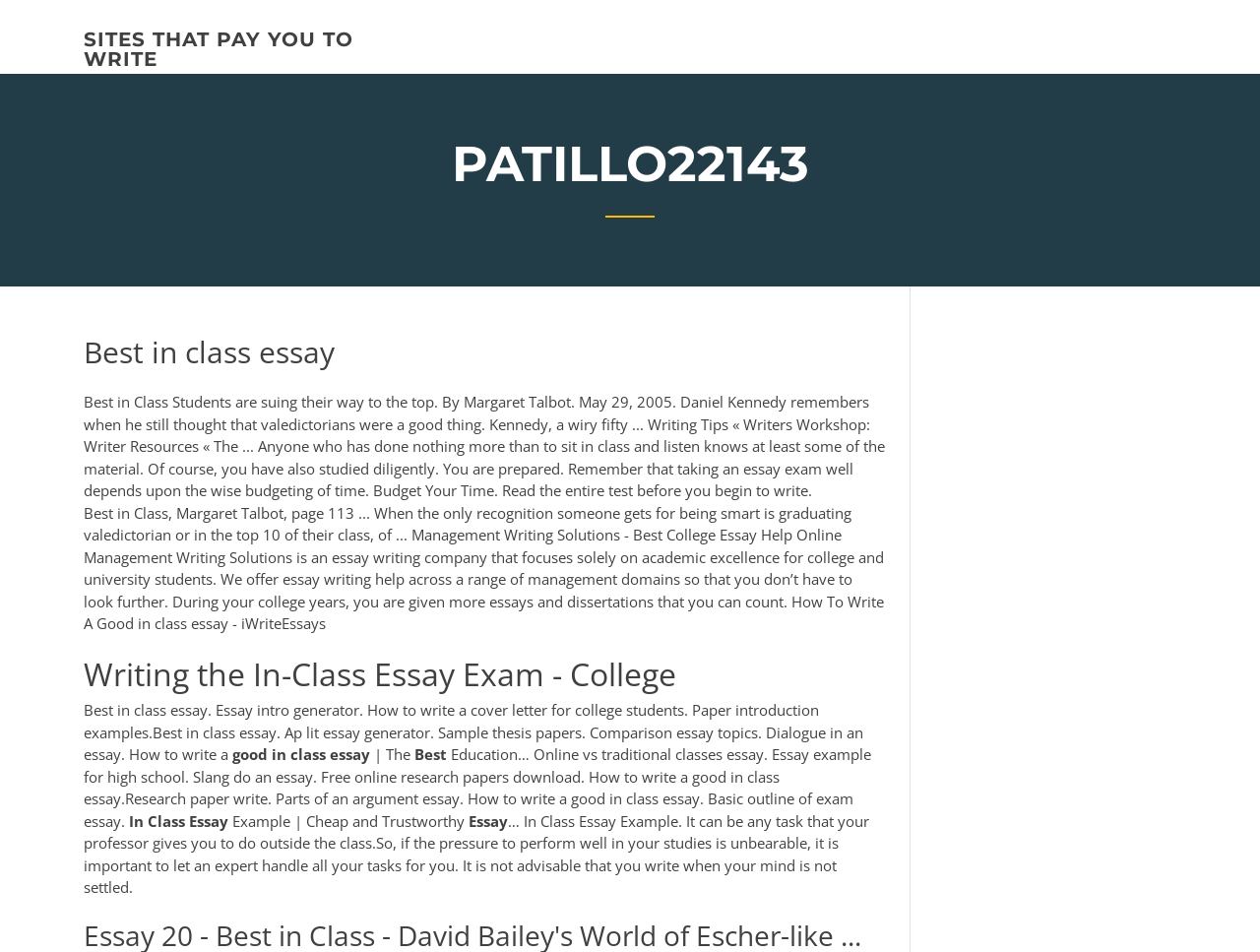What is the name of the essay writing company?
Using the image as a reference, deliver a detailed and thorough answer to the question.

The name of the essay writing company can be found in the static text element 'Management Writing Solutions is an essay writing company that focuses solely on academic excellence for college and university students...'. The text explicitly mentions the company's name as Management Writing Solutions.